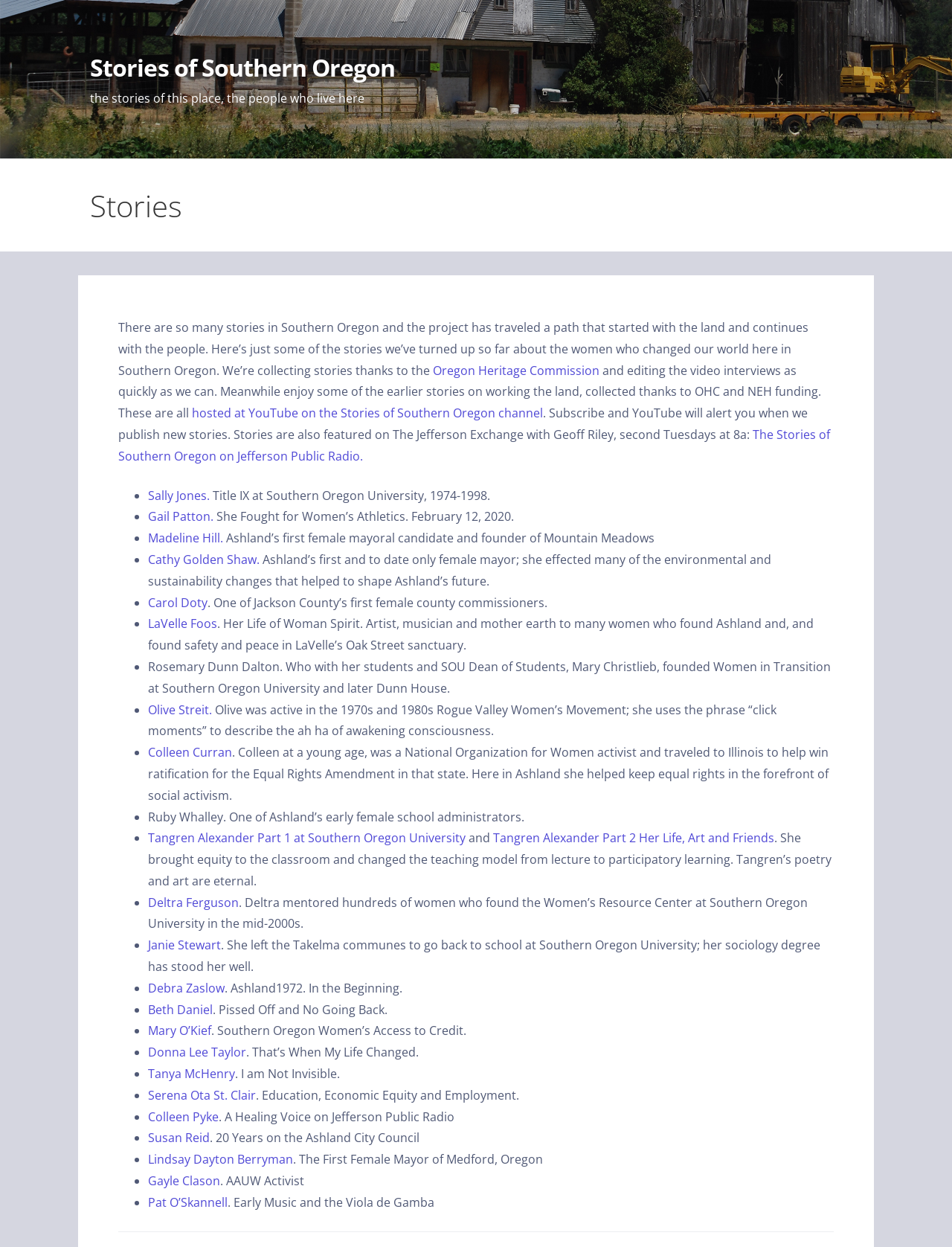Identify the bounding box coordinates of the clickable region necessary to fulfill the following instruction: "watch videos on the Stories of Southern Oregon YouTube channel". The bounding box coordinates should be four float numbers between 0 and 1, i.e., [left, top, right, bottom].

[0.202, 0.325, 0.571, 0.338]